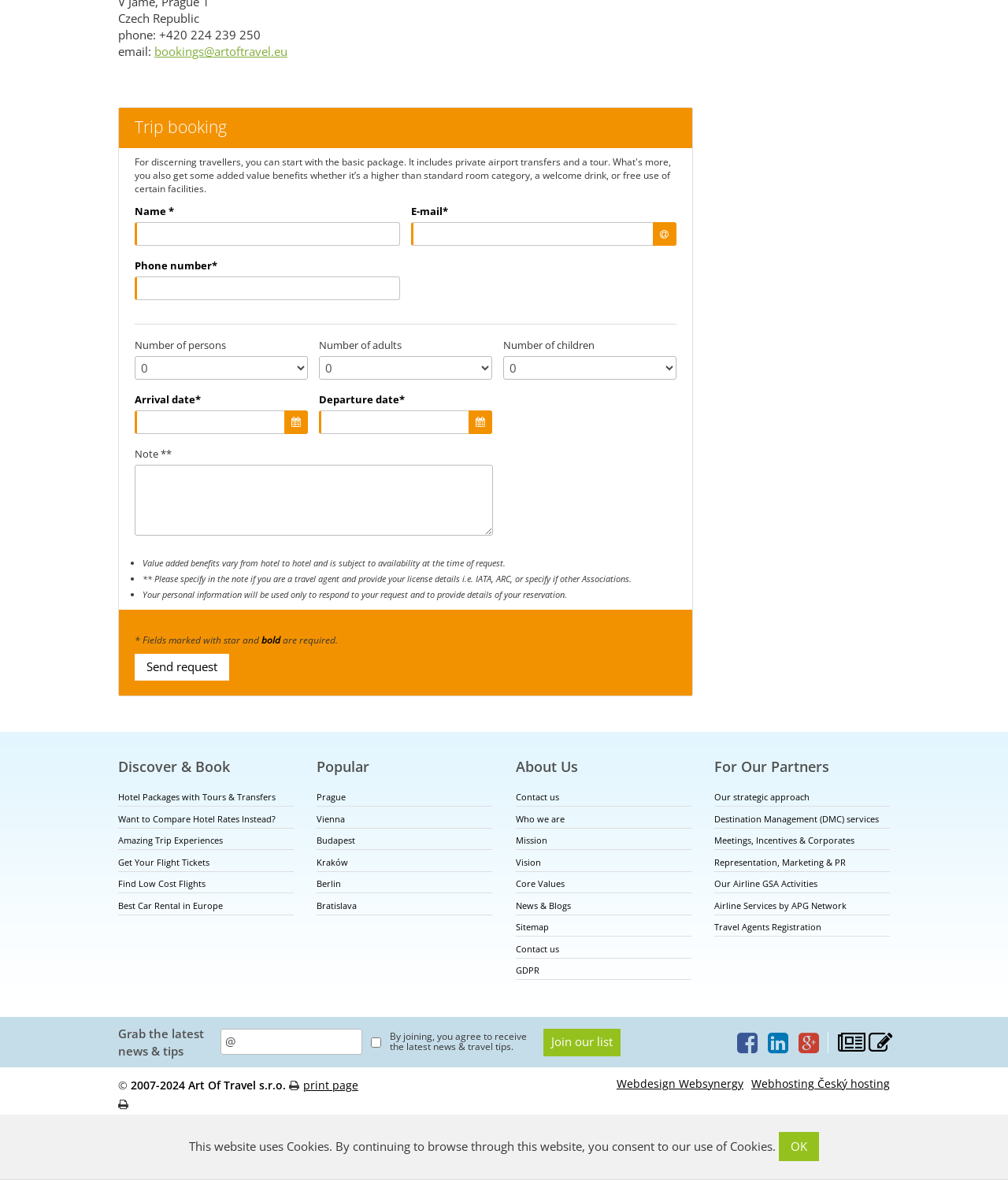Please identify the bounding box coordinates for the region that you need to click to follow this instruction: "Choose your arrival date".

[0.134, 0.348, 0.306, 0.368]